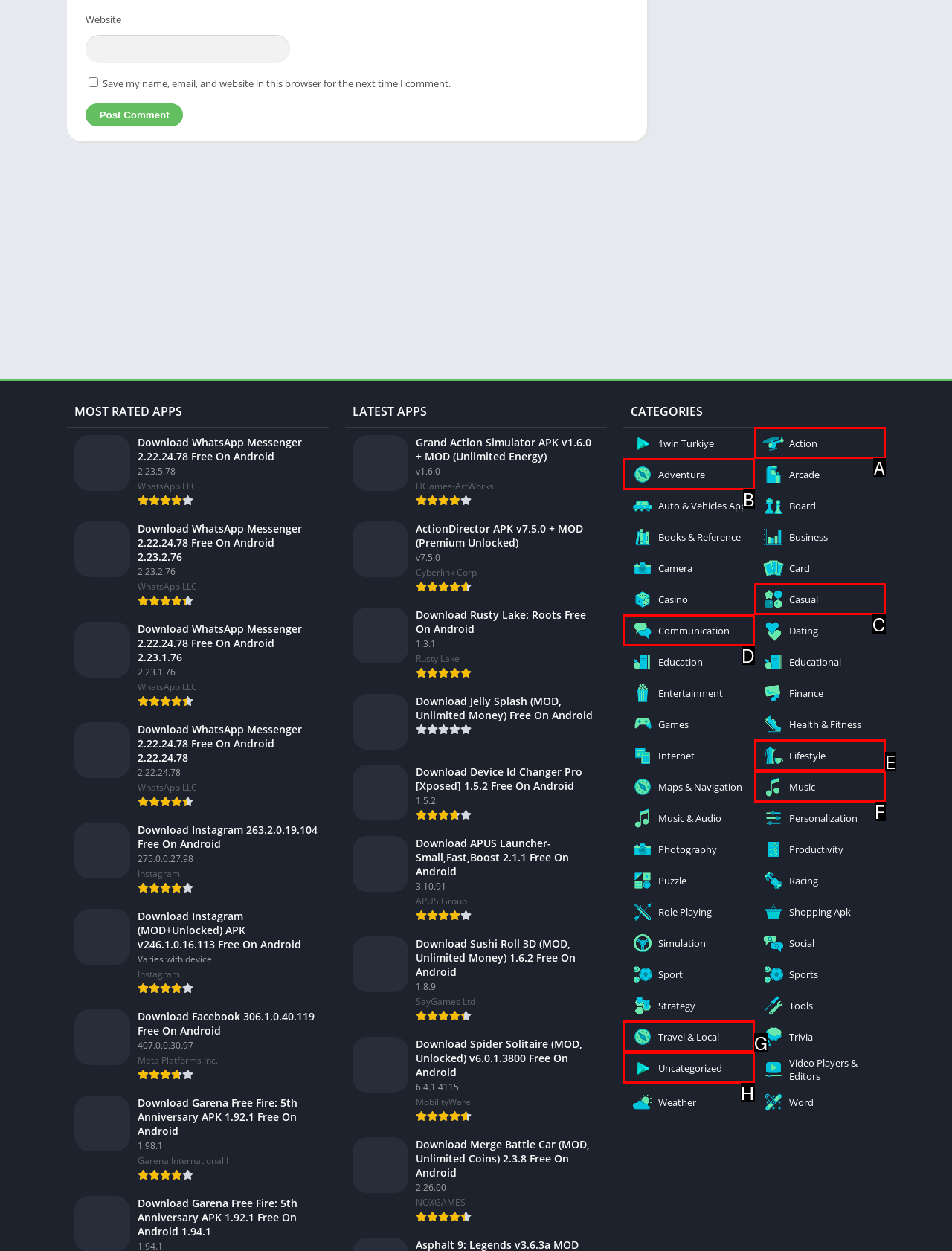Based on the element description: Action, choose the best matching option. Provide the letter of the option directly.

A